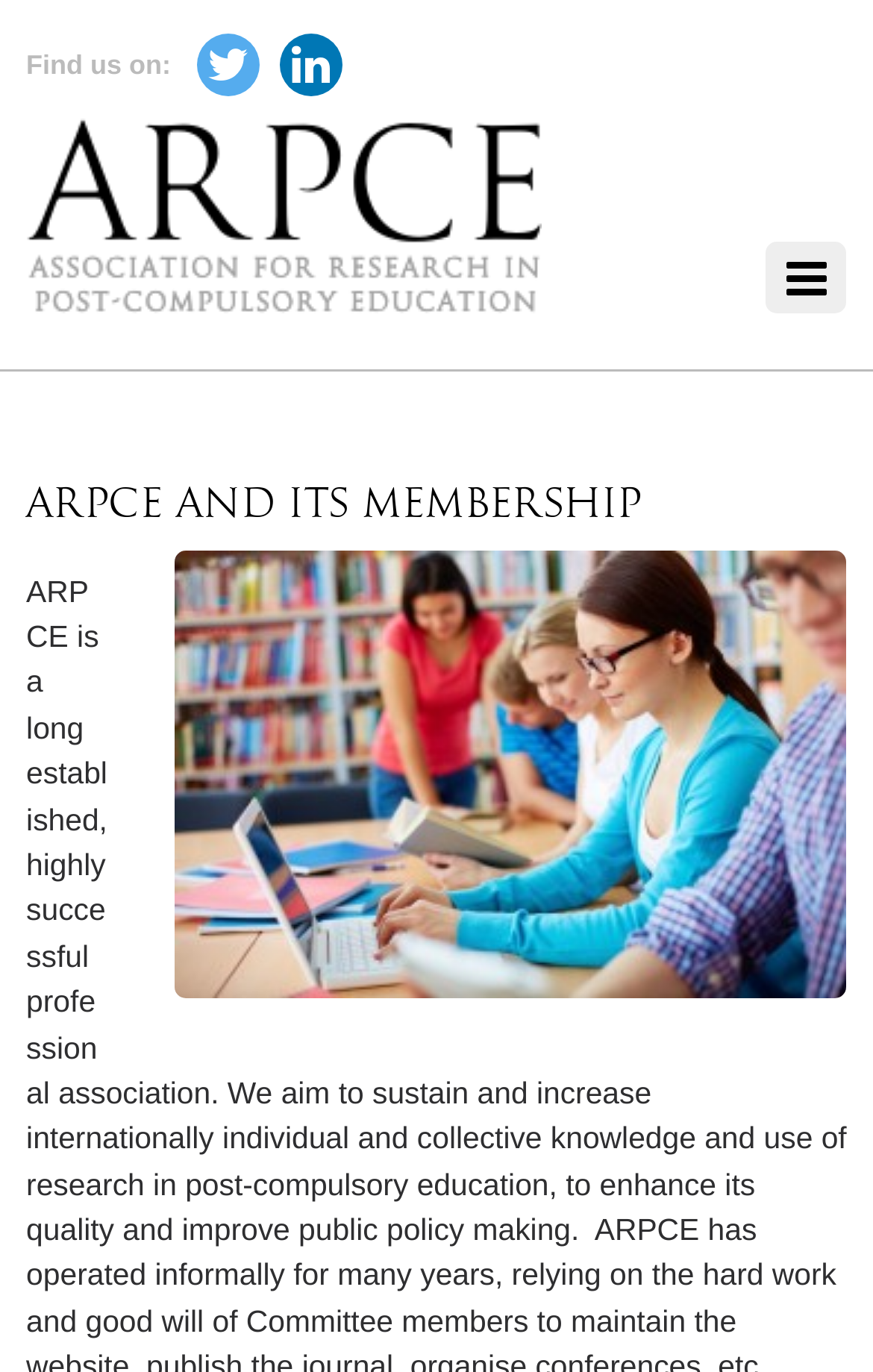Utilize the details in the image to give a detailed response to the question: What is the name of the association mentioned on the page?

I found the text 'ARPCE - Association for Research in Post-Compulsory Education' which is a link, and it seems to be the name of the association mentioned on the page.